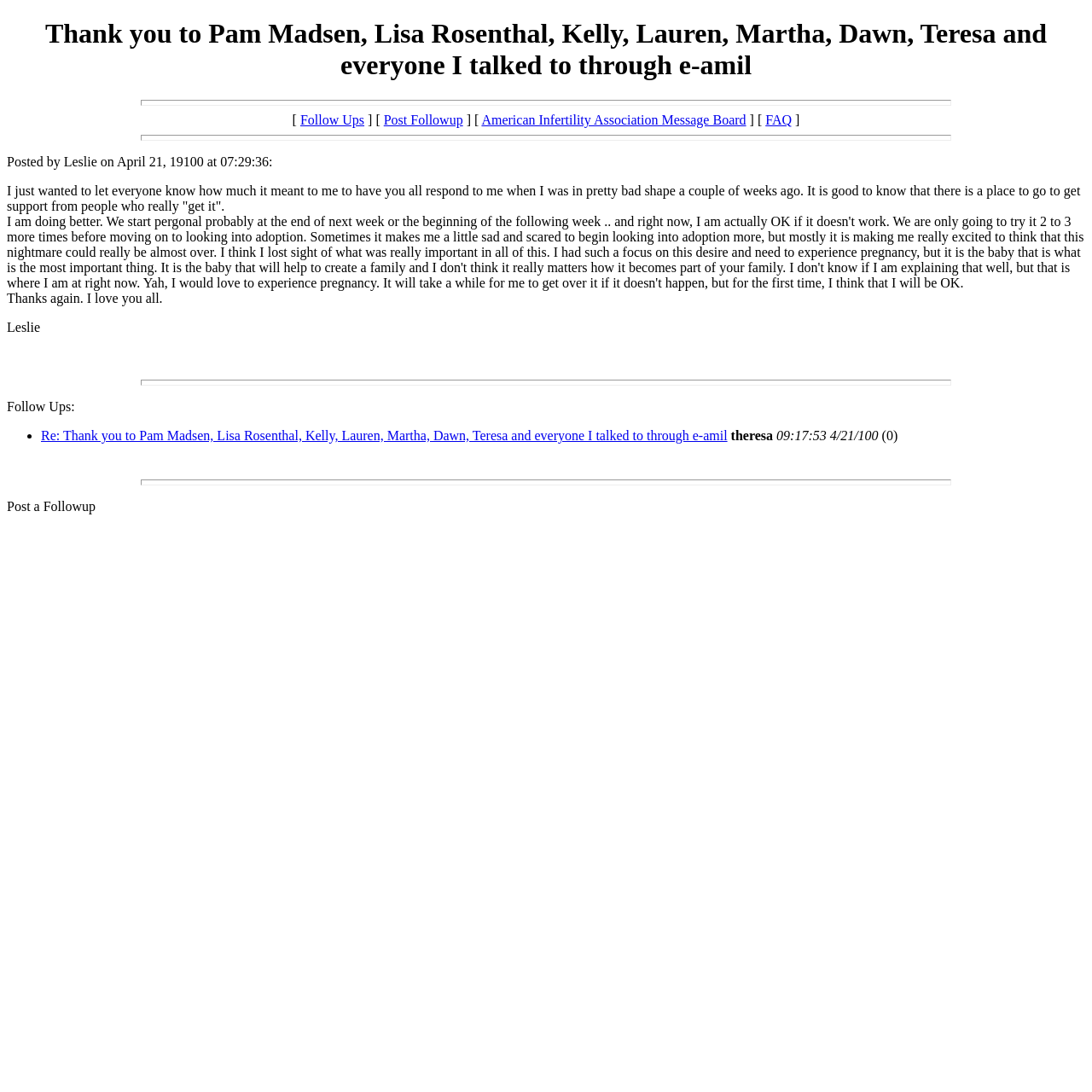Please give a succinct answer to the question in one word or phrase:
What is the purpose of the 'Post a Followup' button?

To post a follow-up message